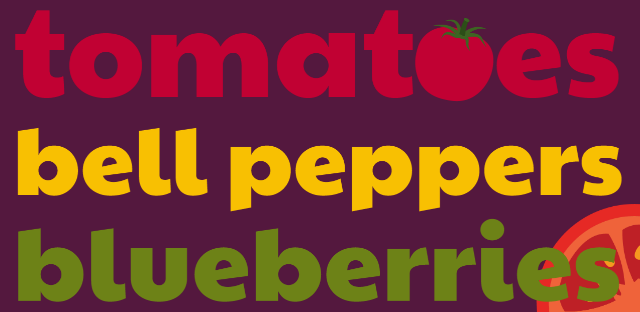Convey all the details present in the image.

The image showcases a colorful and vibrant graphic featuring the words "tomatoes," "bell peppers," and "blueberries," each represented in bold, playful typography. The text is designed with an engaging visual flair, using a combination of red, yellow, and green hues which evoke a sense of freshness and vitality. The background is rich and dark, accentuating the bright colors of the text, effectively drawing the viewer's attention to these popular fruits and vegetables. This graphic could be associated with themes of healthy eating, farm-fresh produce, or a lively culinary experience, appealing to audiences who value sustainability and flavor in their food choices.